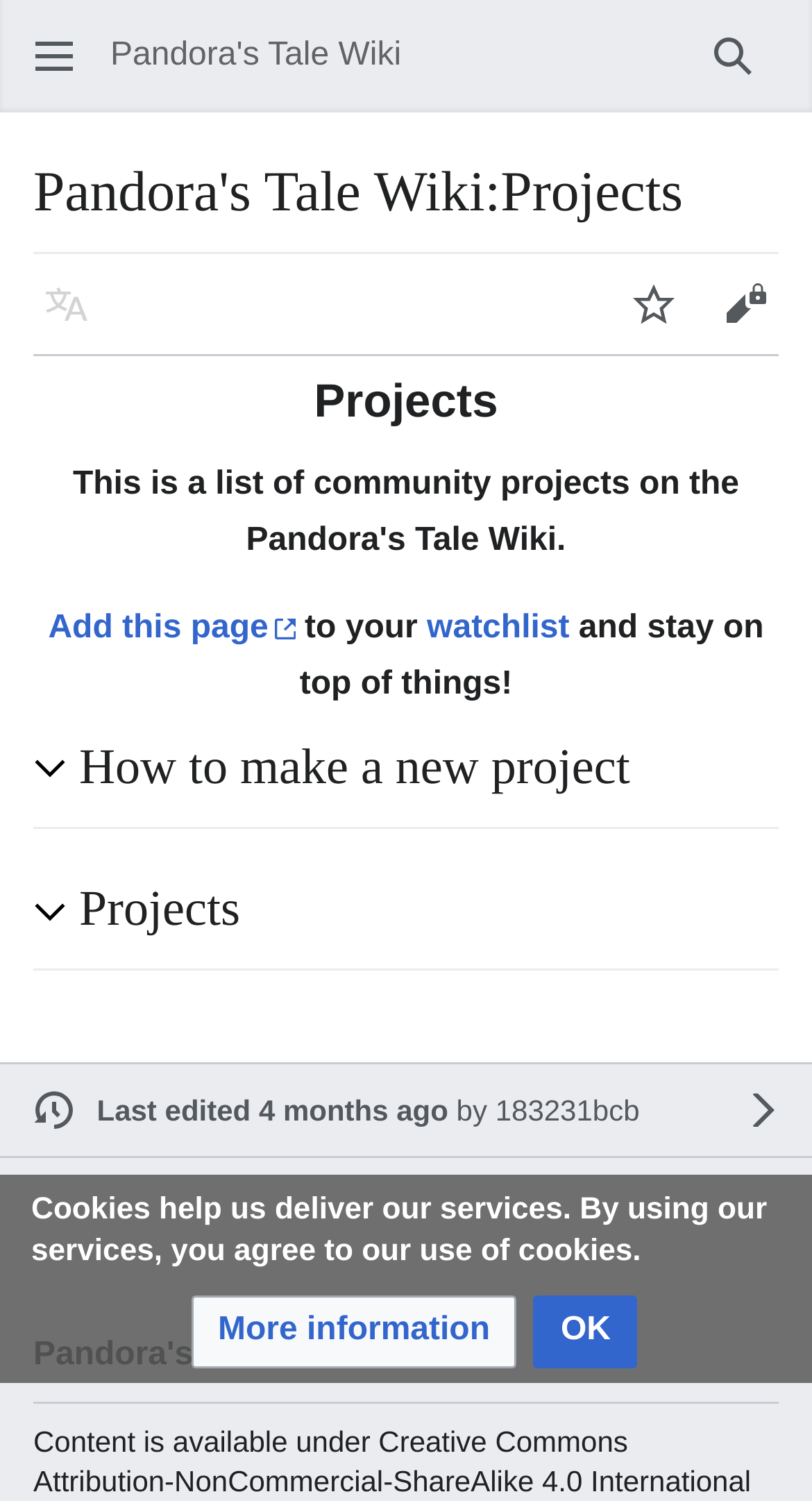Determine the bounding box coordinates of the region that needs to be clicked to achieve the task: "Contact Us".

None